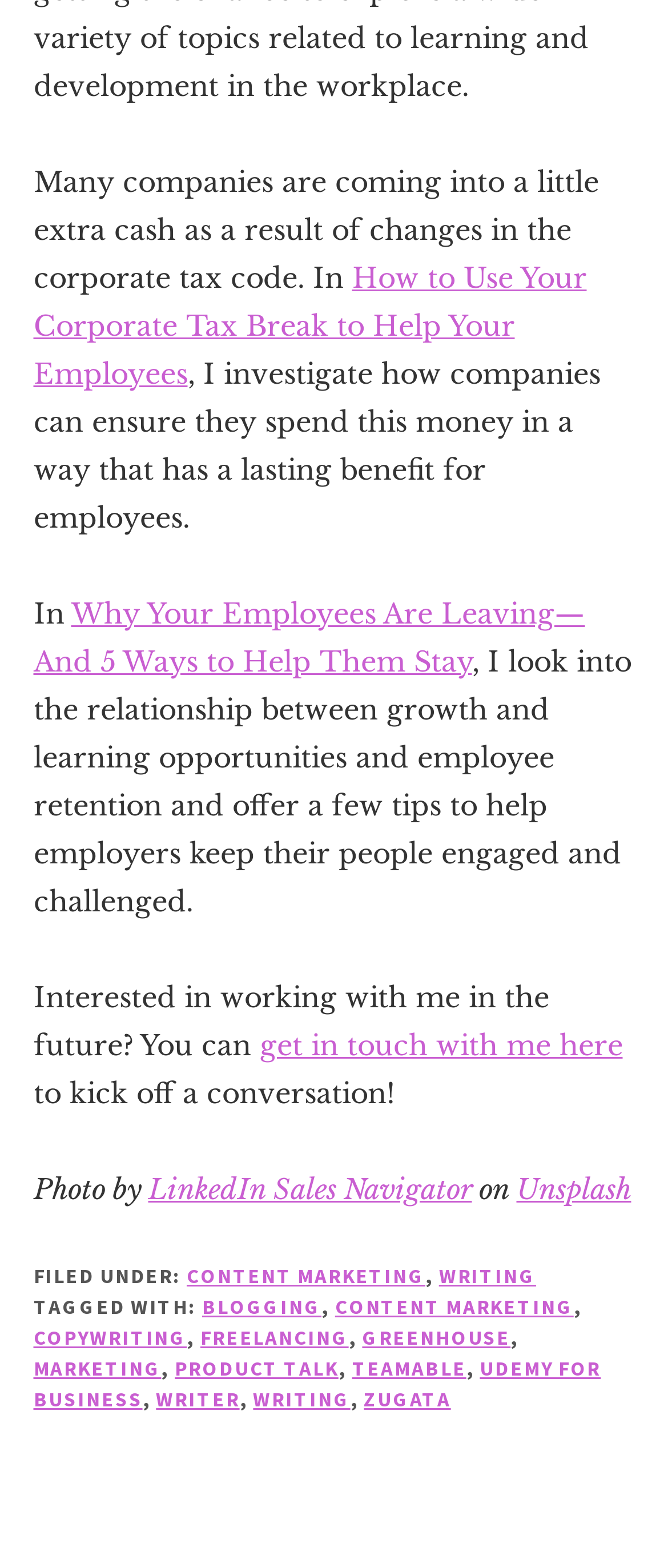Review the image closely and give a comprehensive answer to the question: What is the author's intention in the second article?

The second article is about the relationship between growth and learning opportunities and employee retention, and the author provides tips to help employers keep their people engaged and challenged, as indicated by the text 'I look into the relationship between growth and learning opportunities and employee retention and offer a few tips to help employers keep their people engaged and challenged.'.